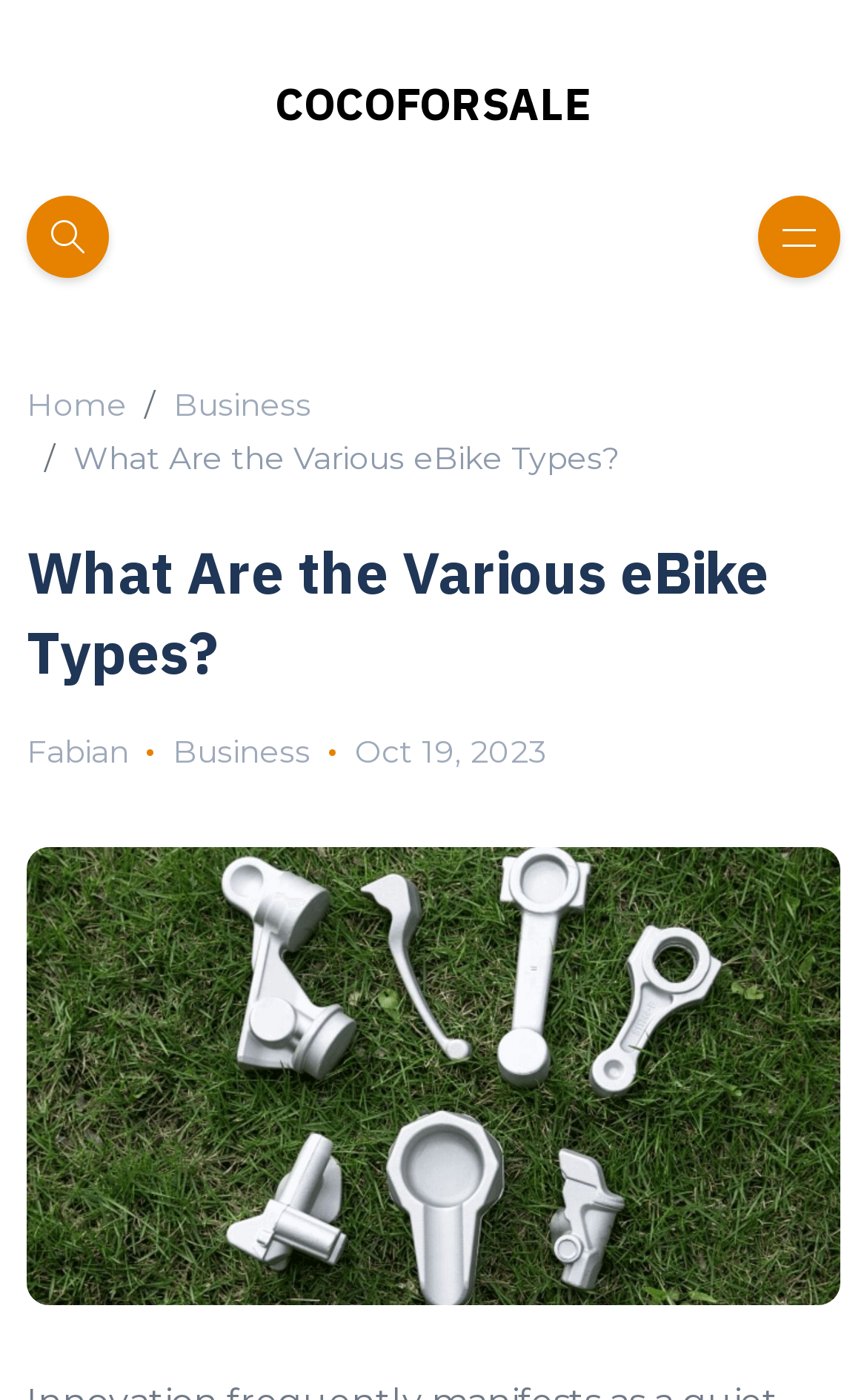Please answer the following query using a single word or phrase: 
What is the name of the website?

Cocoforsale